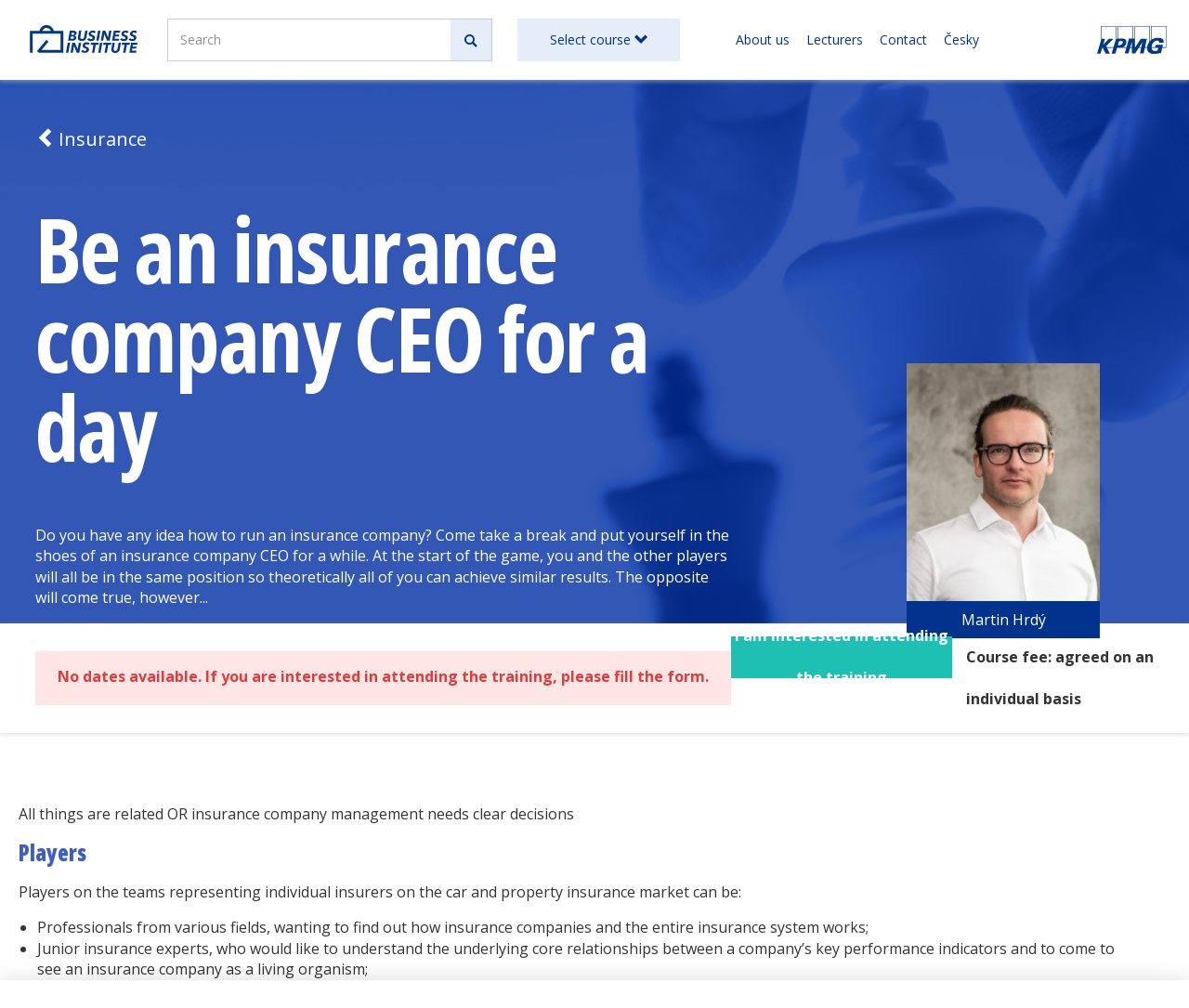What is the fee for the course?
By examining the image, provide a one-word or phrase answer.

Agreed on an individual basis